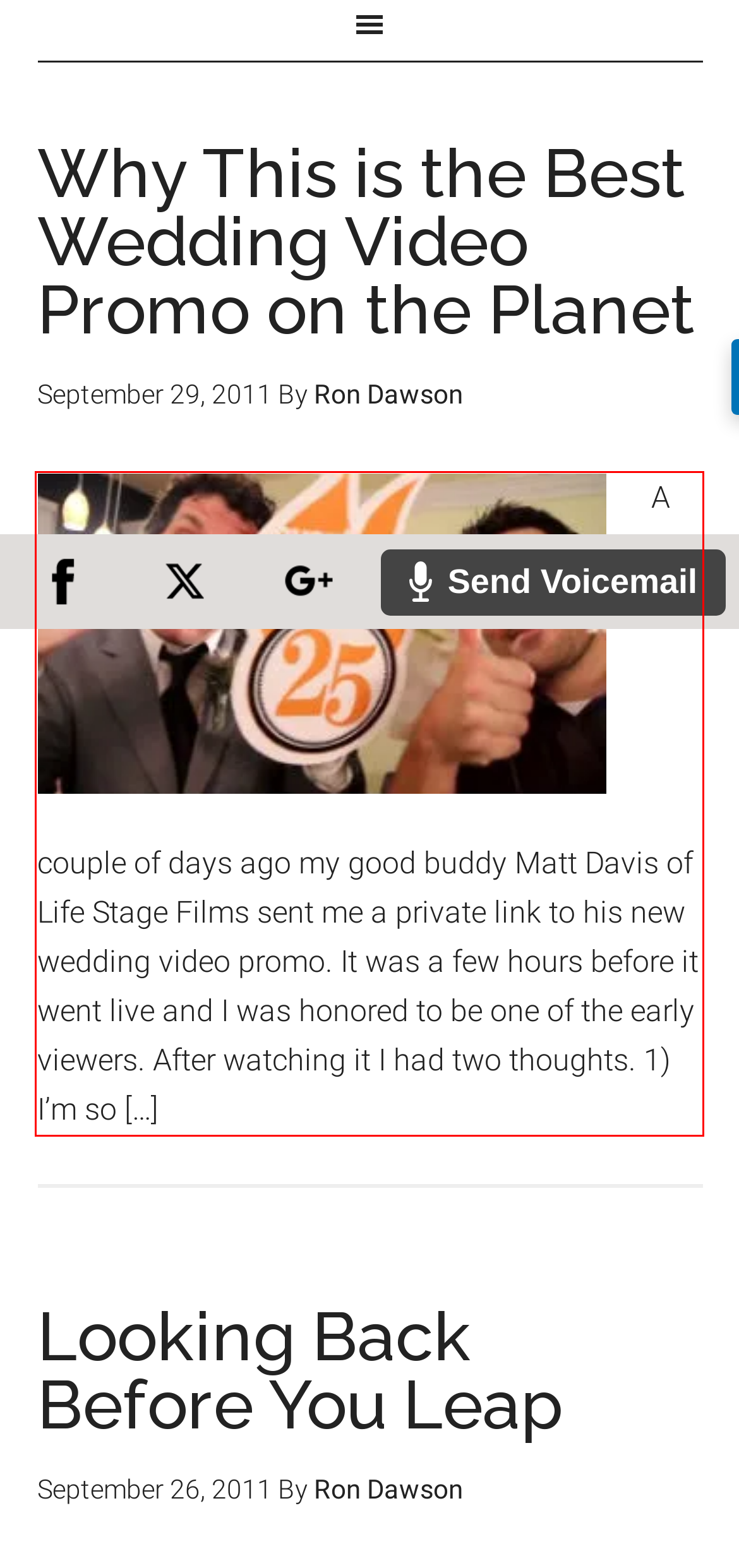Given a screenshot of a webpage containing a red rectangle bounding box, extract and provide the text content found within the red bounding box.

A couple of days ago my good buddy Matt Davis of Life Stage Films sent me a private link to his new wedding video promo. It was a few hours before it went live and I was honored to be one of the early viewers. After watching it I had two thoughts. 1) I’m so […]